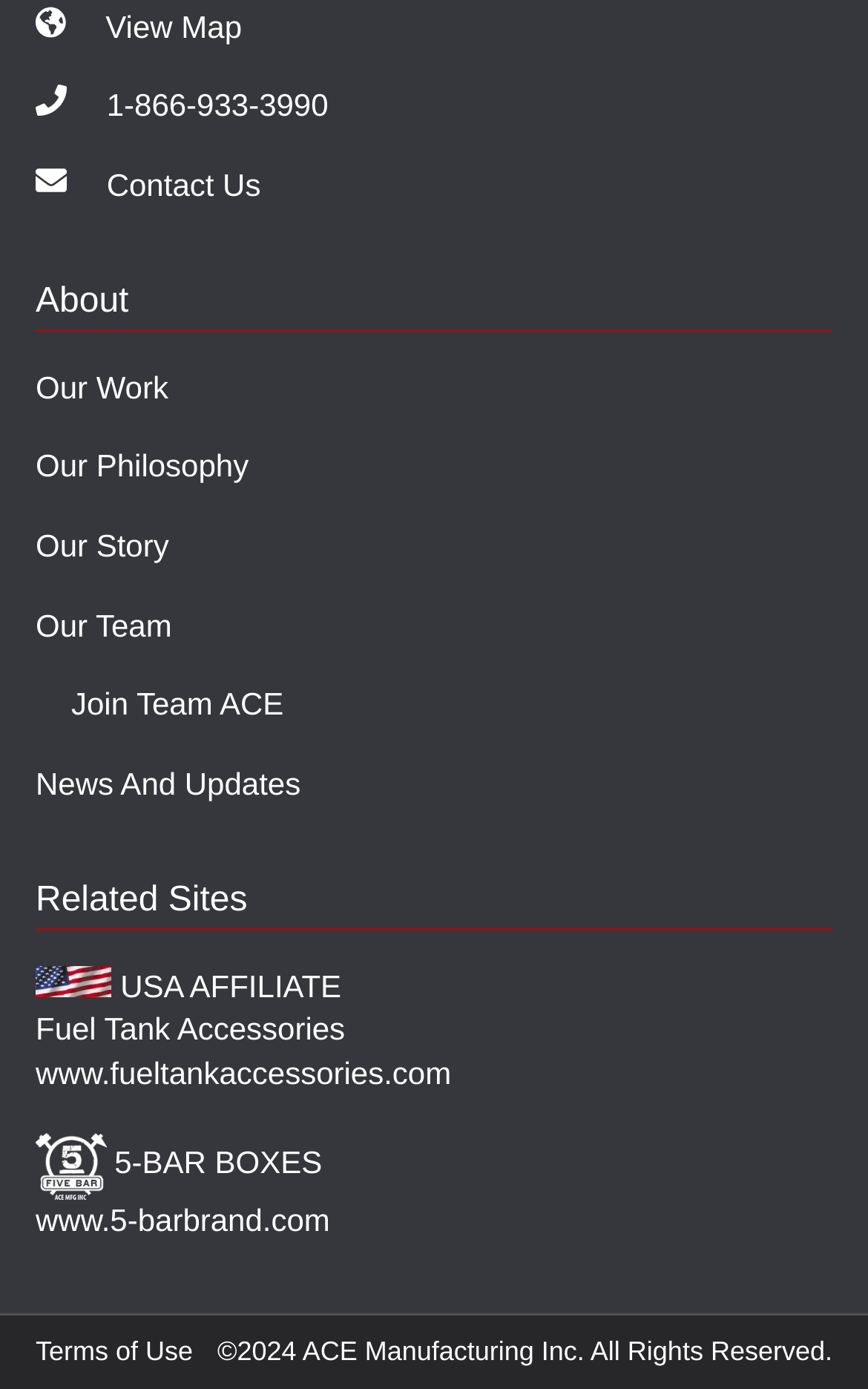Extract the bounding box coordinates for the UI element described as: "Join Team ACE".

[0.041, 0.494, 0.327, 0.519]